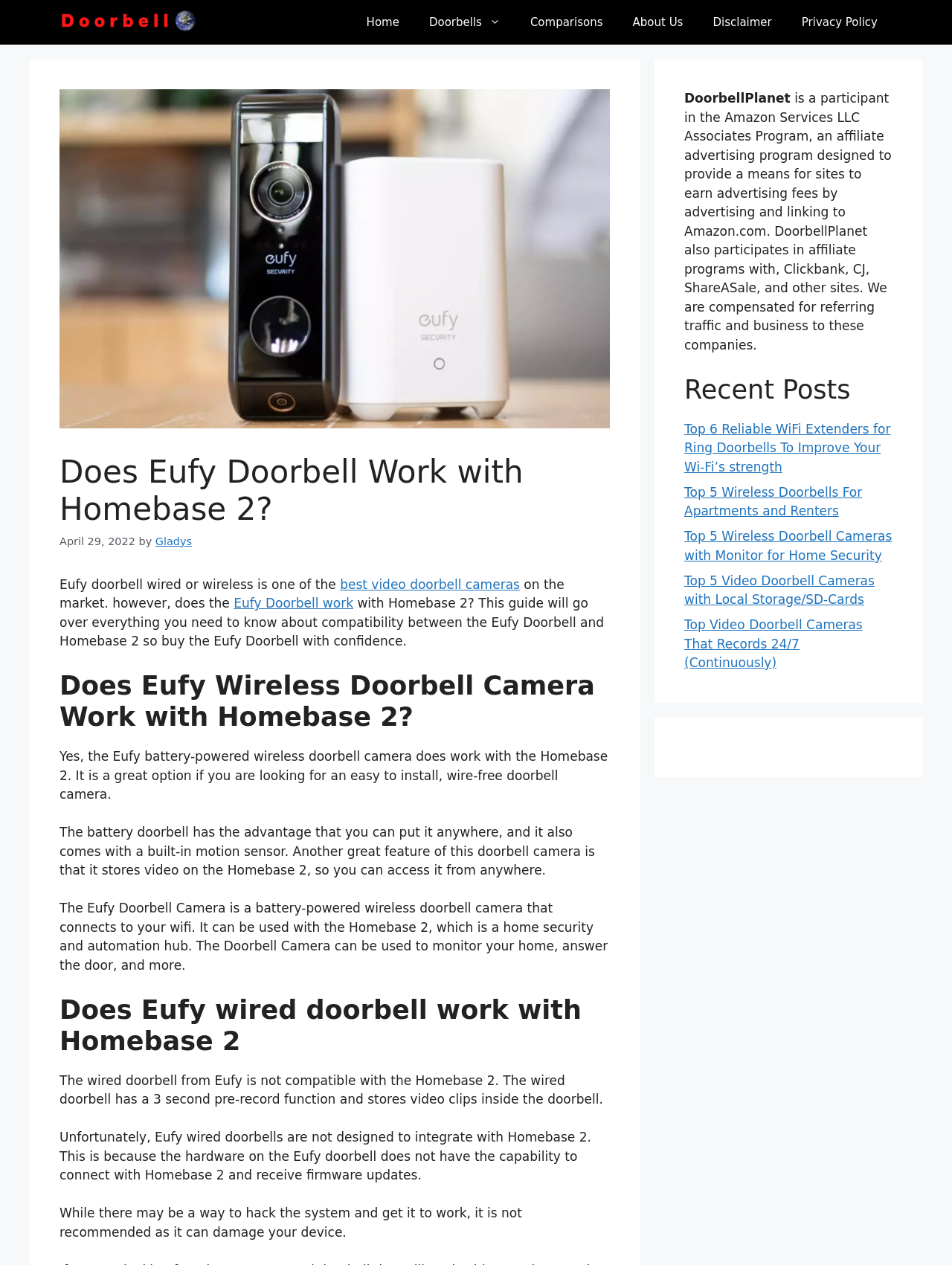Locate the heading on the webpage and return its text.

Does Eufy Doorbell Work with Homebase 2?